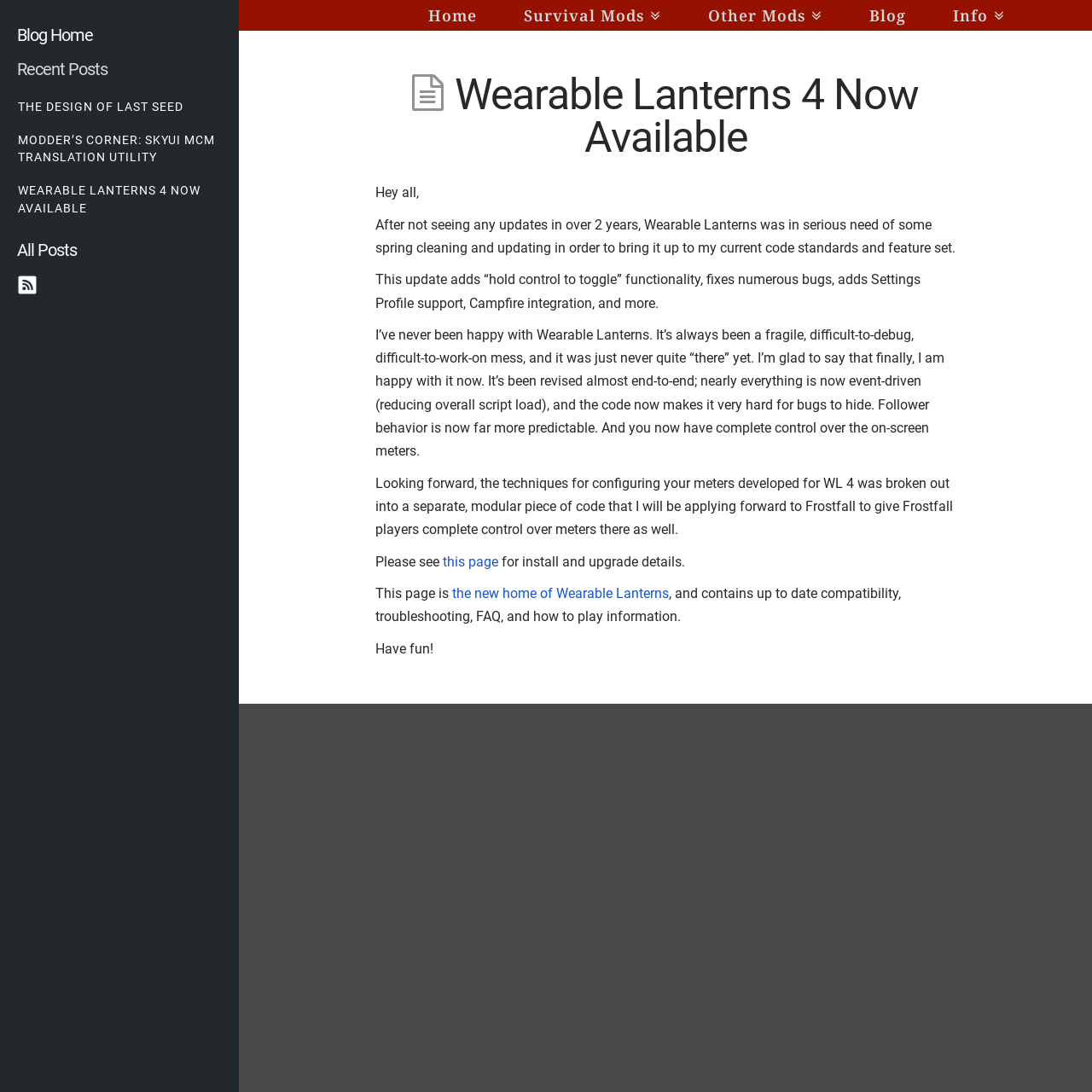Find the headline of the webpage and generate its text content.

Wearable Lanterns 4 Now Available